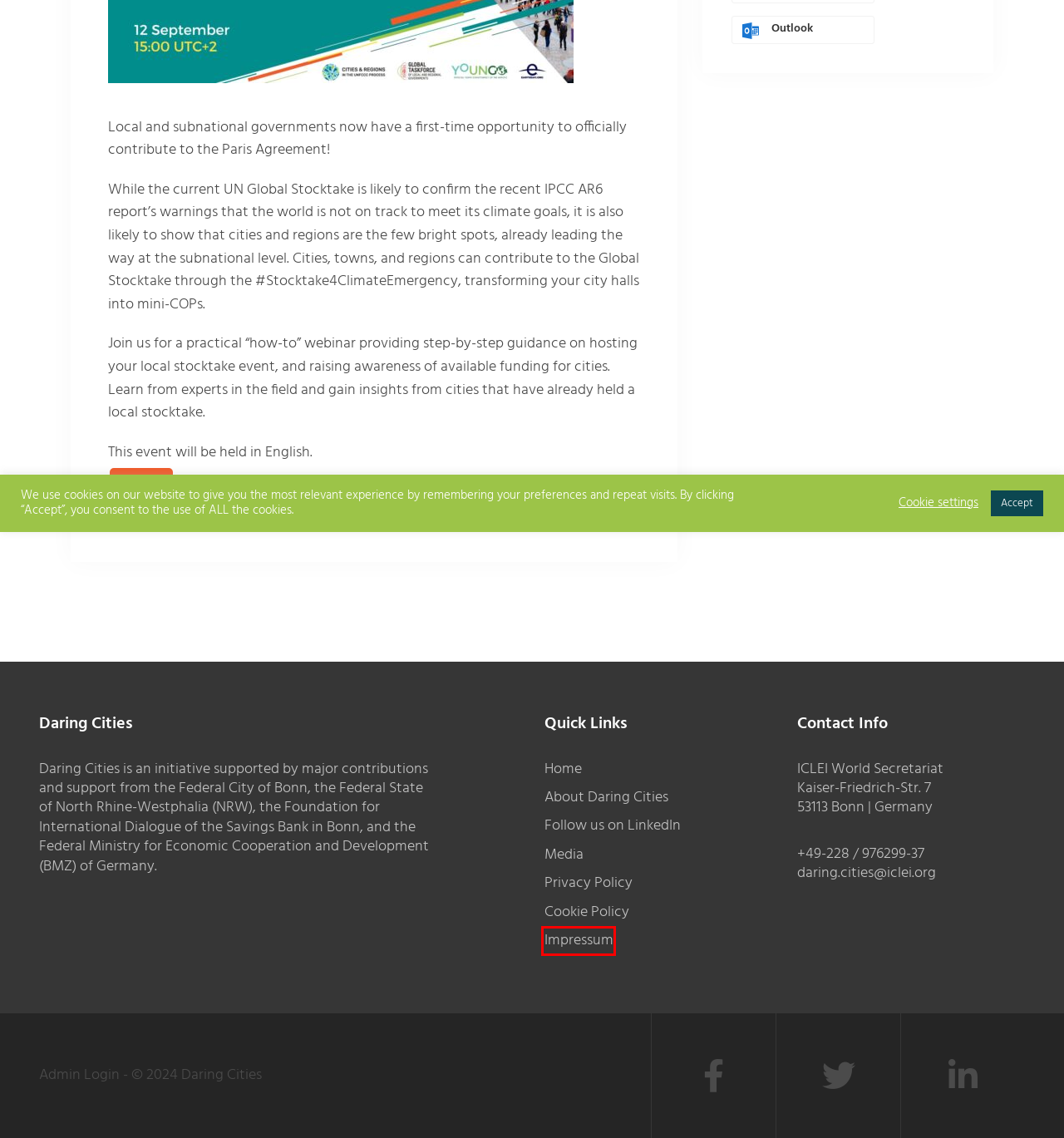Given a screenshot of a webpage featuring a red bounding box, identify the best matching webpage description for the new page after the element within the red box is clicked. Here are the options:
A. Daring Cities | The Global Initiative for Urban Leaders Taking on the Climate Emergency
B. Media - Daring Cities
C. Privacy Policy - Daring Cities
D. Impressum - Daring Cities
E. Cookie Policy - Daring Cities
F. Home - ICLEI
G. About Daring Cities - Daring Cities
H. Follow us on LinkedIn - Daring Cities

D